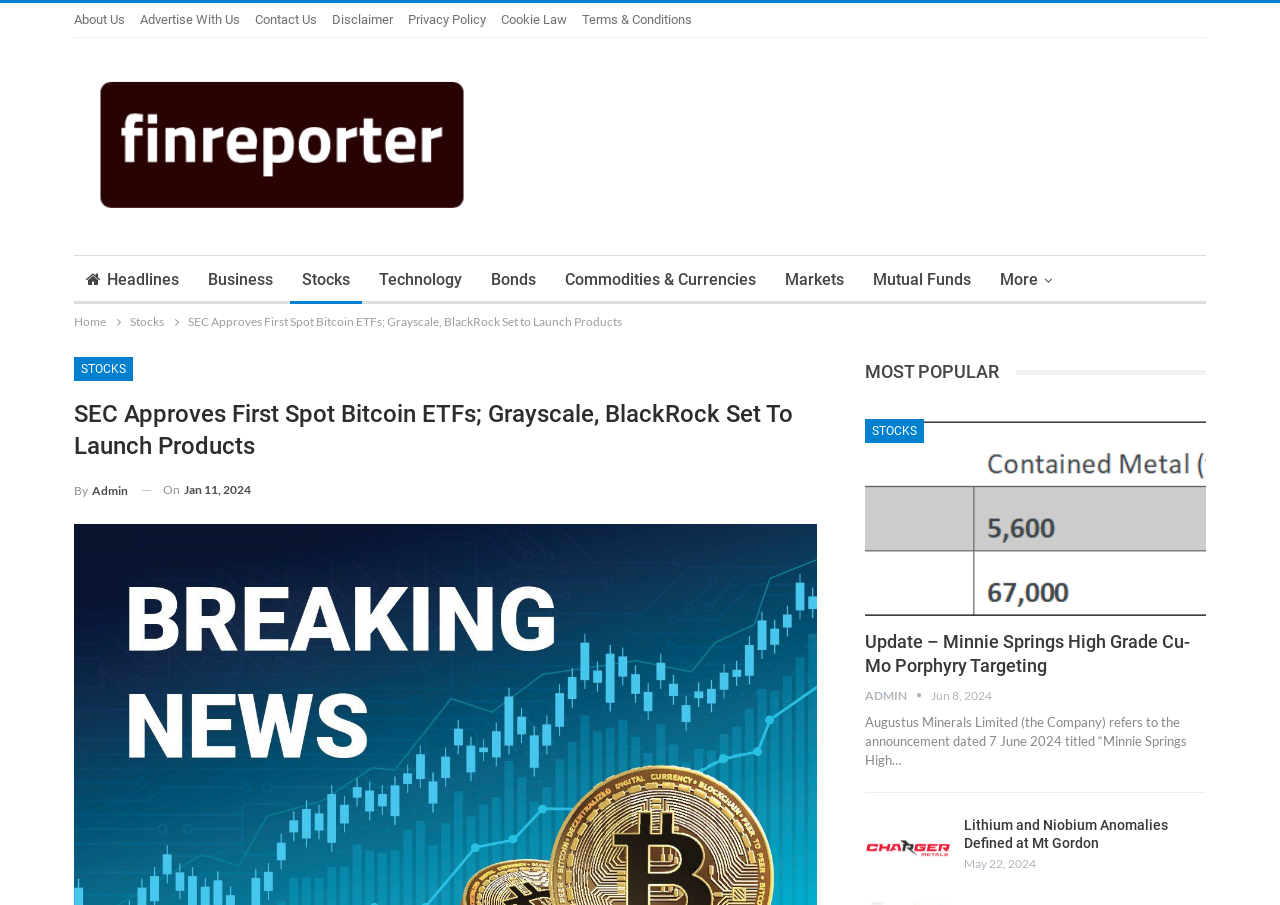Look at the image and write a detailed answer to the question: 
What is the title of the main article on the webpage?

I determined the answer by looking at the heading element with the text 'SEC Approves First Spot Bitcoin ETFs; Grayscale, BlackRock Set to Launch Products' which is located at the top of the main content area of the webpage, indicating it is the title of the main article.